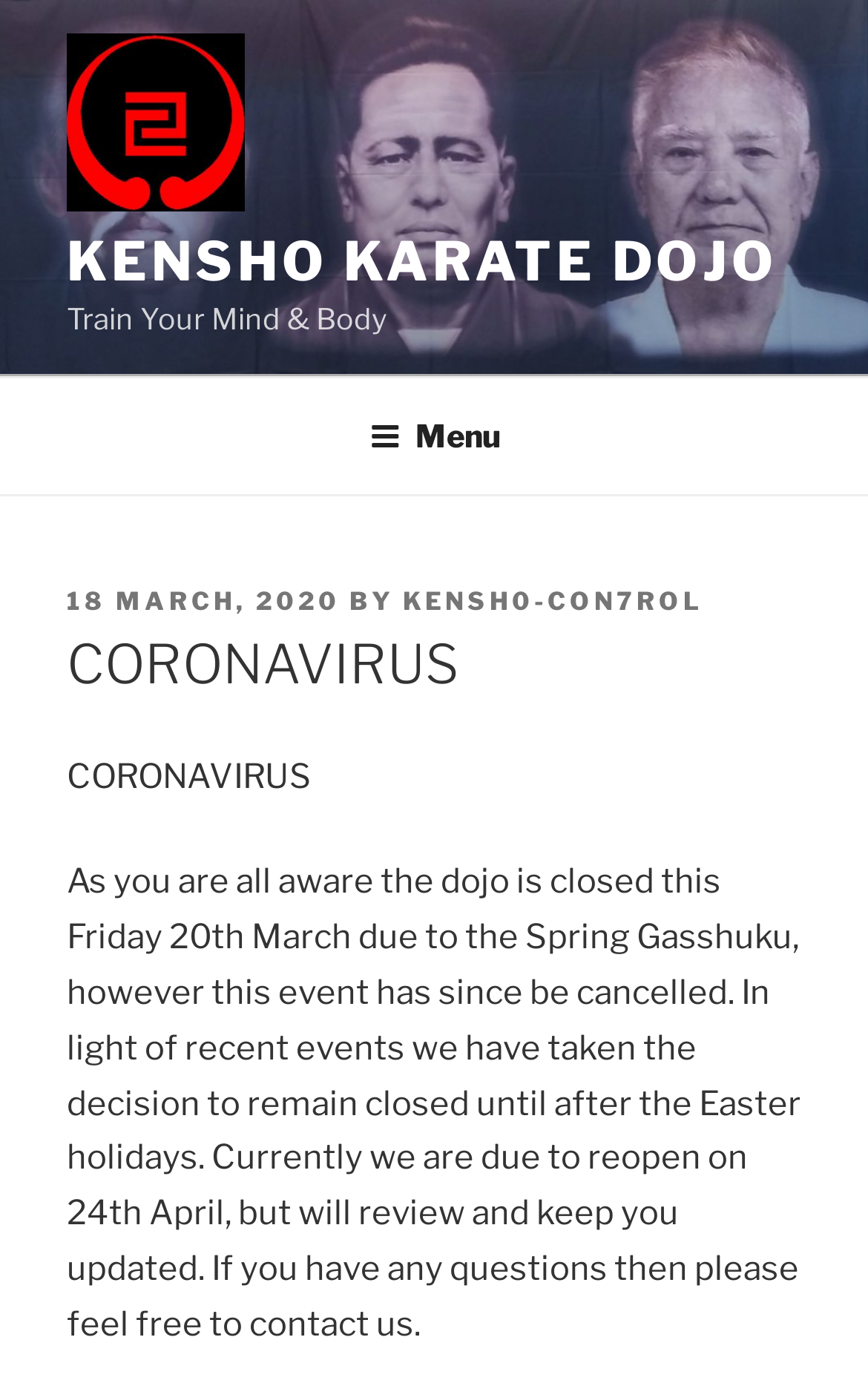What is the name of the dojo?
Please provide a full and detailed response to the question.

I found the answer by looking at the link element with the text 'Kensho Karate Dojo' at the top of the page, which suggests that it is the name of the dojo.